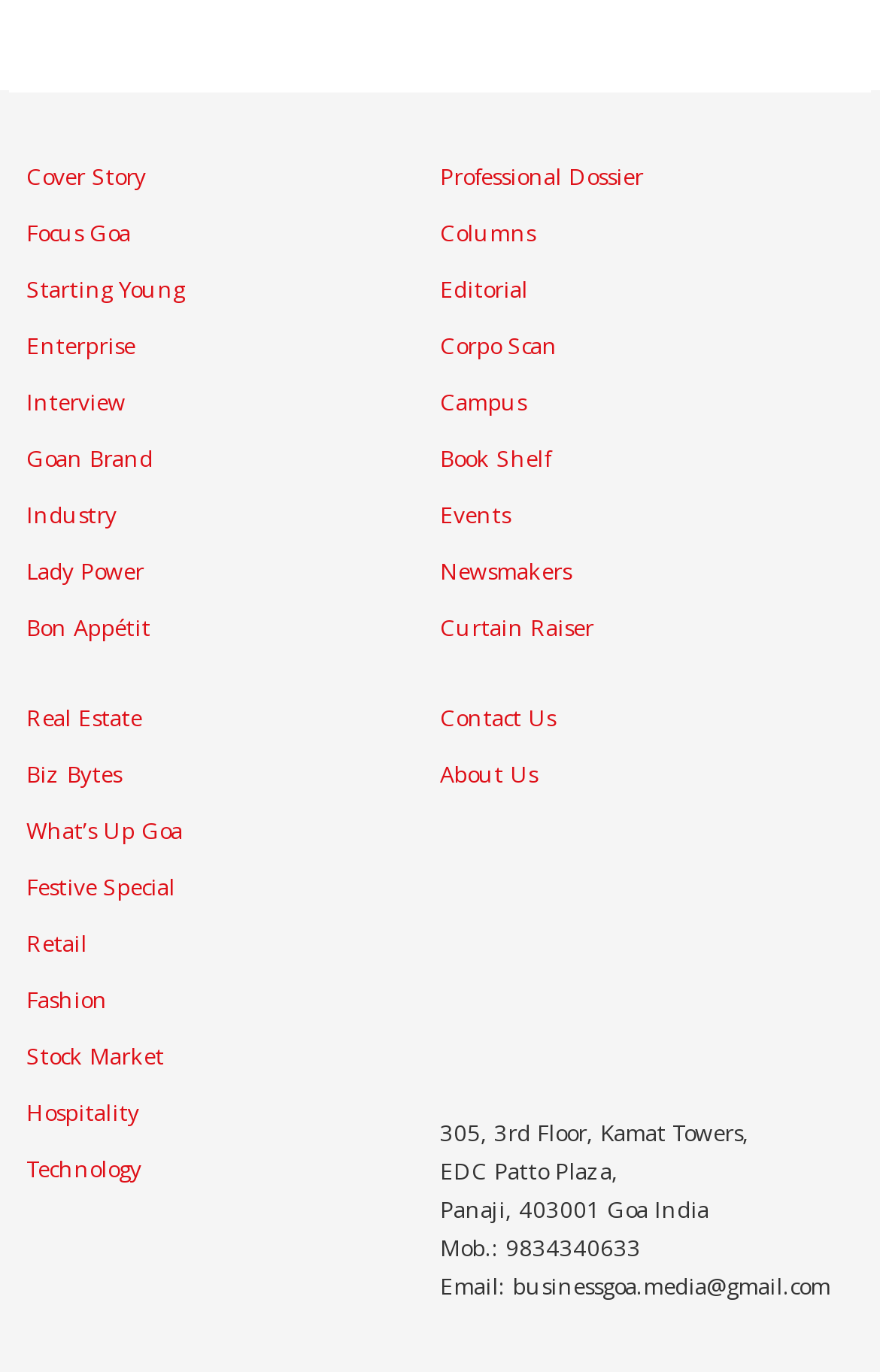Please predict the bounding box coordinates of the element's region where a click is necessary to complete the following instruction: "Contact Us". The coordinates should be represented by four float numbers between 0 and 1, i.e., [left, top, right, bottom].

[0.5, 0.512, 0.631, 0.535]